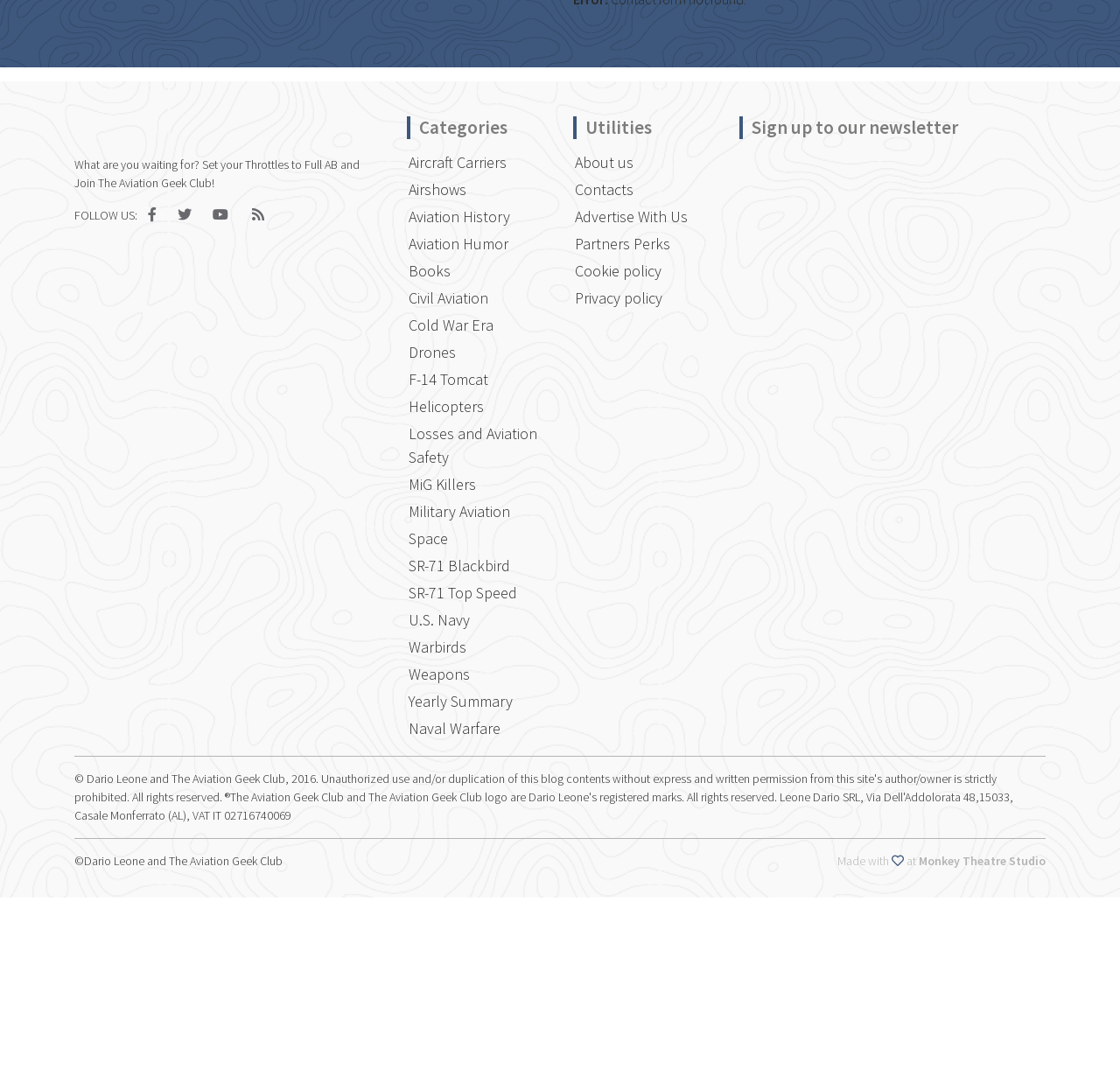Find the bounding box coordinates of the UI element according to this description: "parent_node: FOLLOW US: title="Twitter"".

[0.149, 0.194, 0.18, 0.209]